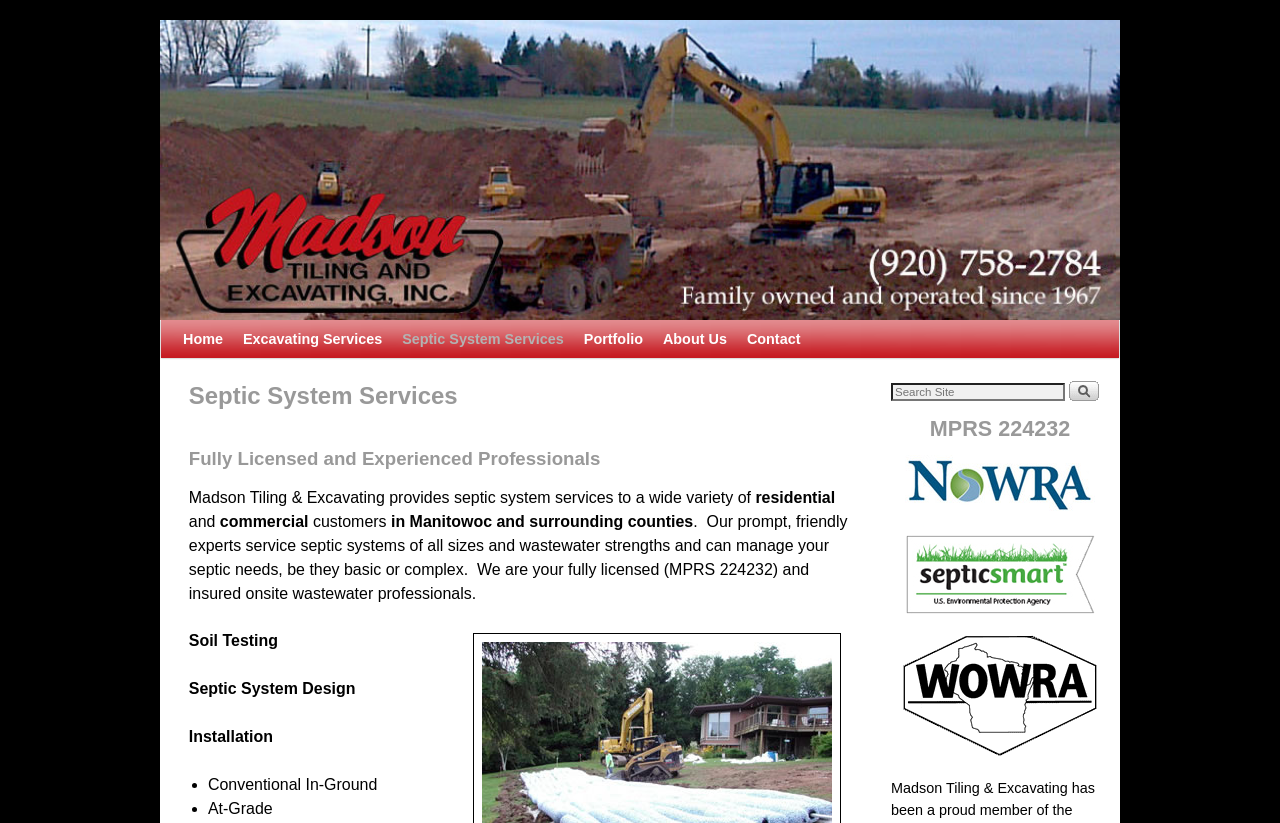Please specify the bounding box coordinates of the region to click in order to perform the following instruction: "Click the 'Home' link".

[0.135, 0.389, 0.182, 0.435]